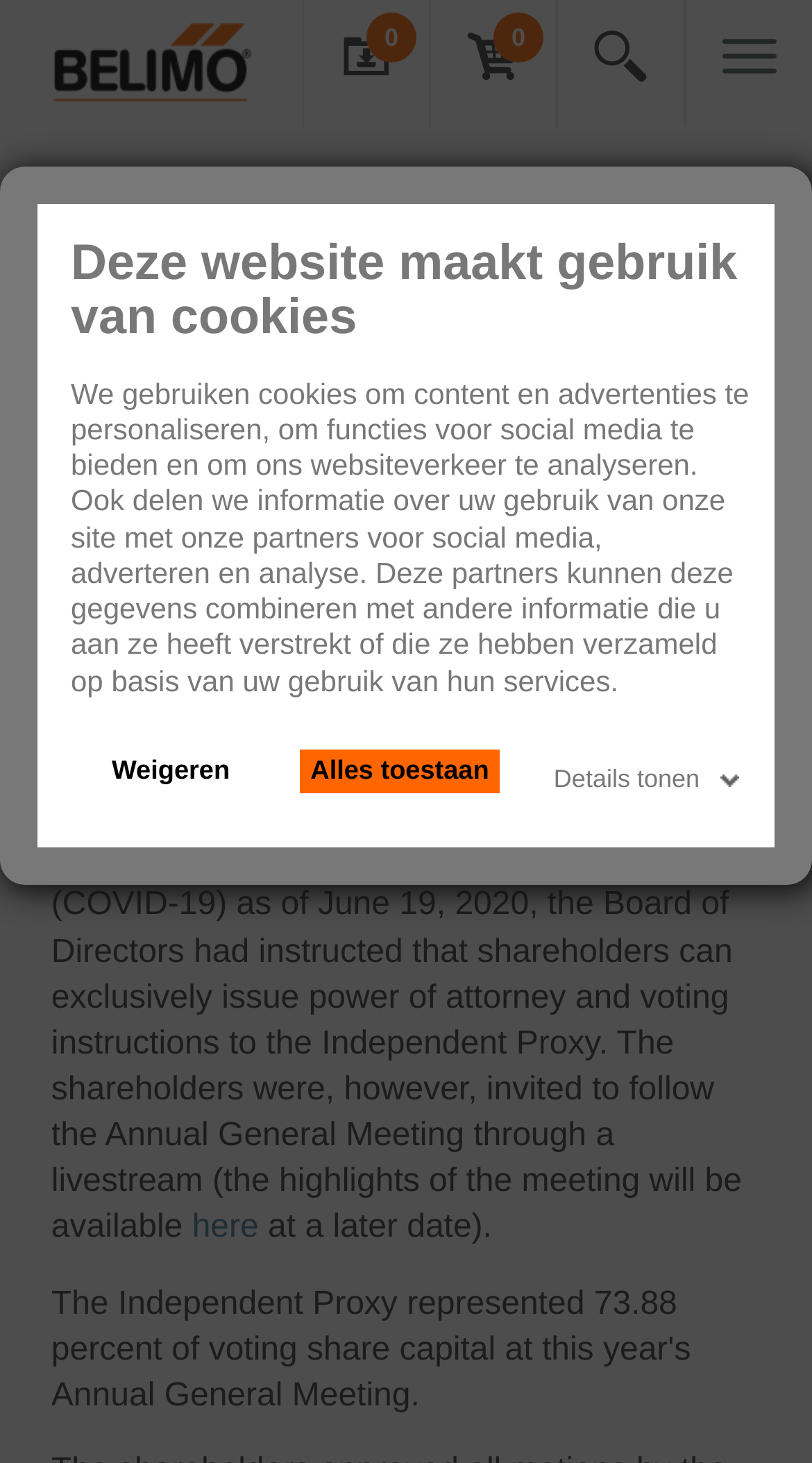What is the title of the news article?
Utilize the image to construct a detailed and well-explained answer.

I found the title of the news article by reading the heading element in the article section, which states 'Belimo Holding AG: Annual General Meeting Approves All Motions'.